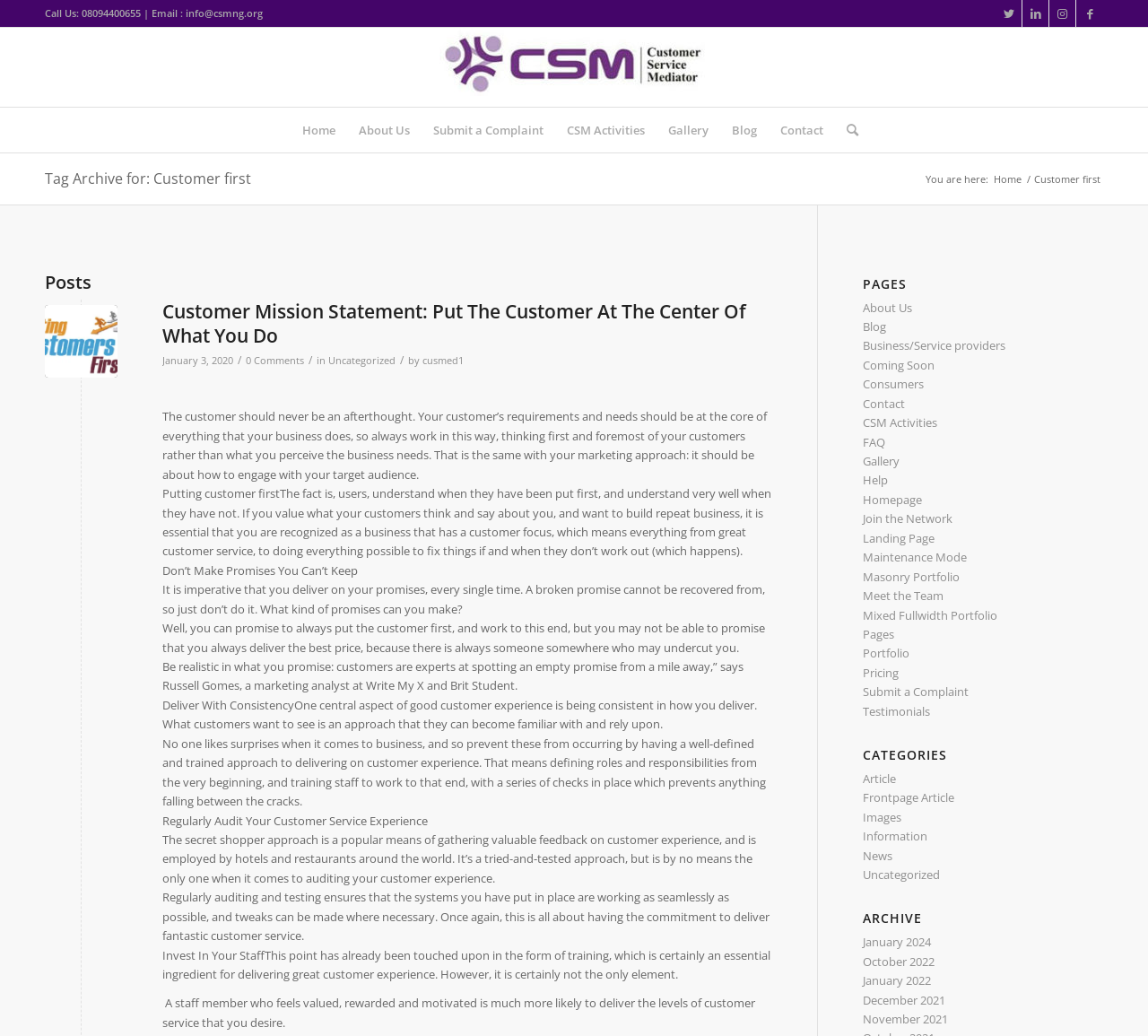What is the name of the author of the blog post?
Provide a thorough and detailed answer to the question.

The author's name can be found in the blog post section, next to the text 'by'.